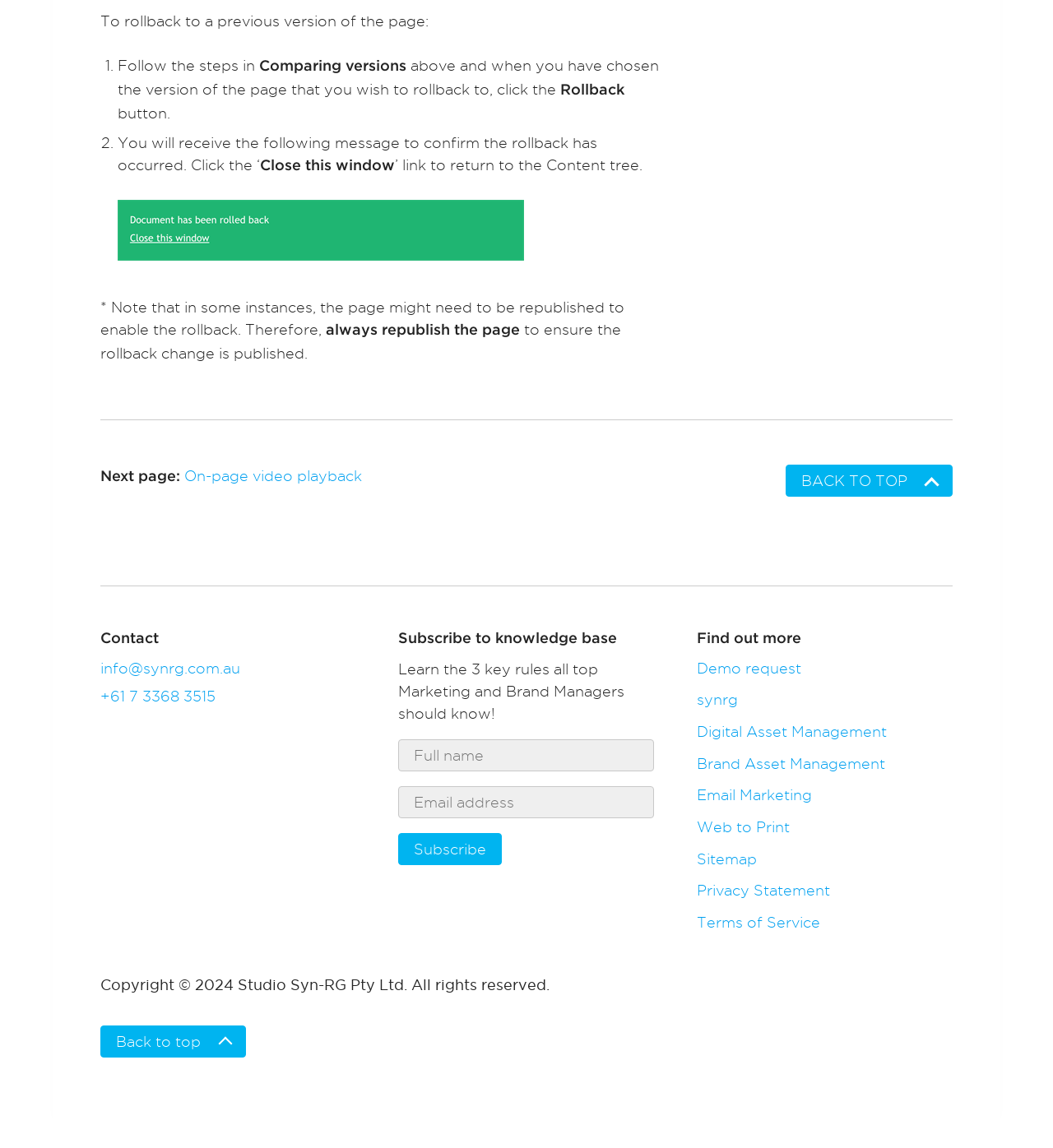Provide the bounding box coordinates, formatted as (top-left x, top-left y, bottom-right x, bottom-right y), with all values being floating point numbers between 0 and 1. Identify the bounding box of the UI element that matches the description: Subscribe

[0.378, 0.725, 0.477, 0.753]